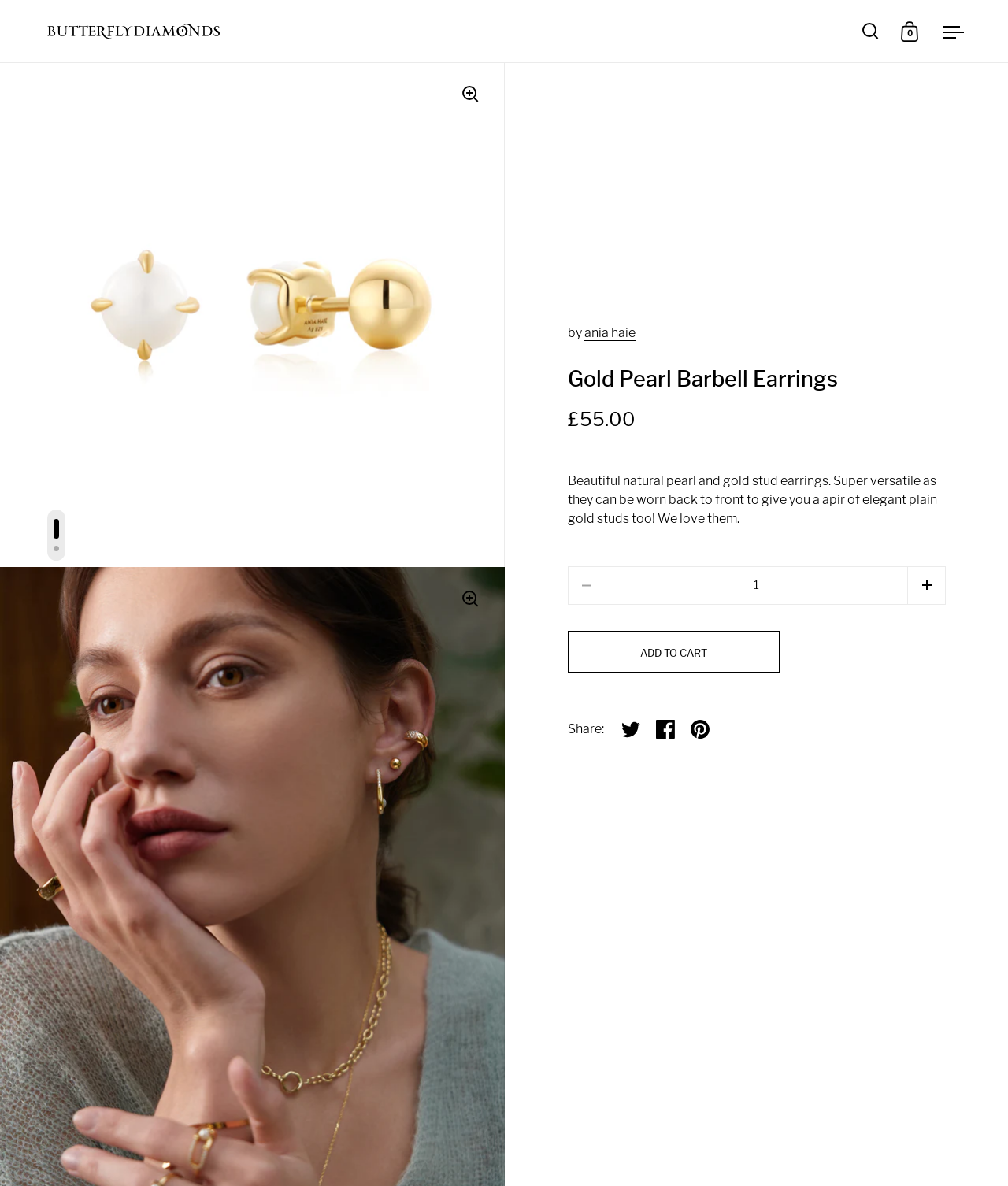Using a single word or phrase, answer the following question: 
What is the purpose of the 'Share:' section?

To share the product on social media